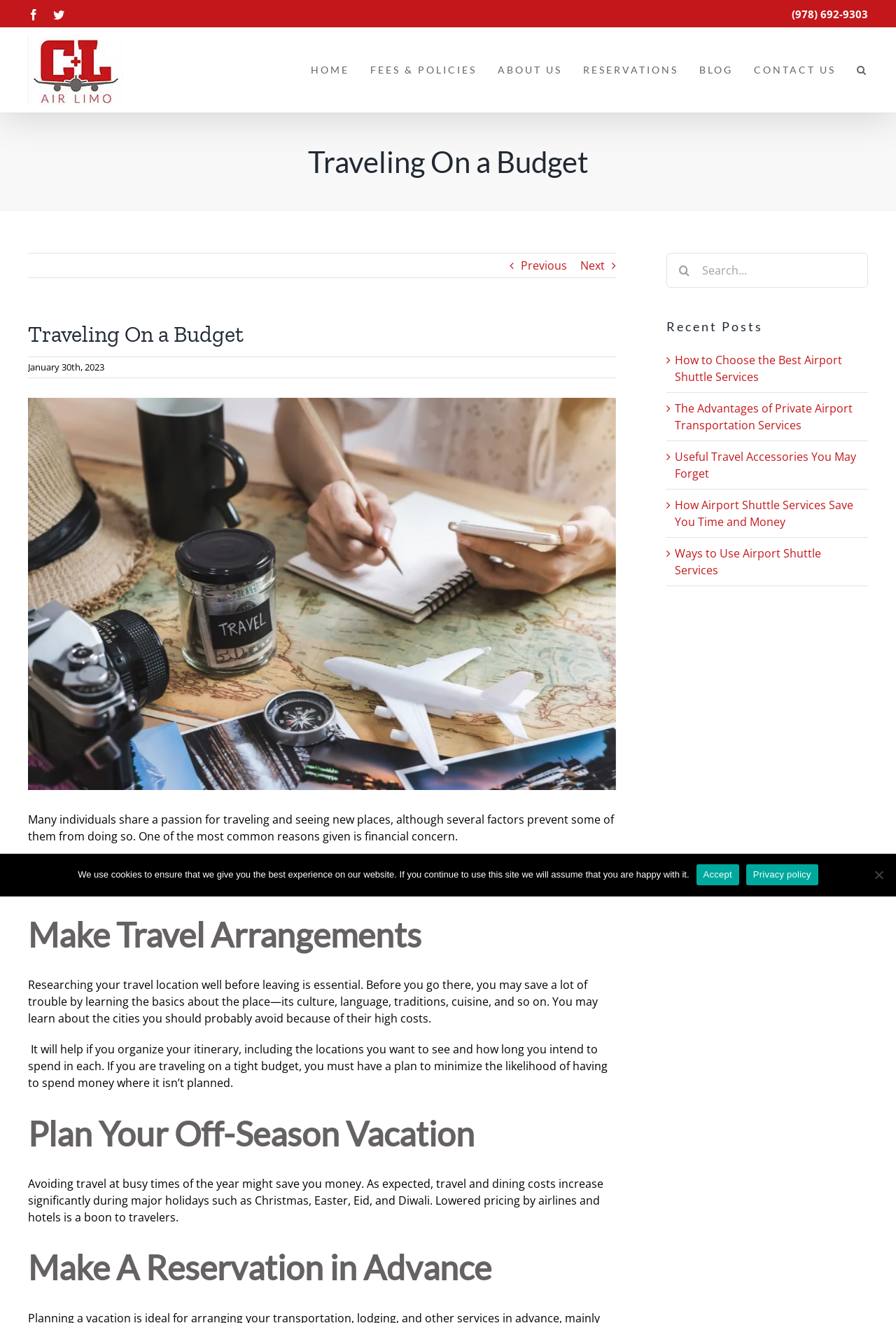Determine the bounding box coordinates of the clickable region to carry out the instruction: "View Larger Image".

[0.031, 0.301, 0.688, 0.597]